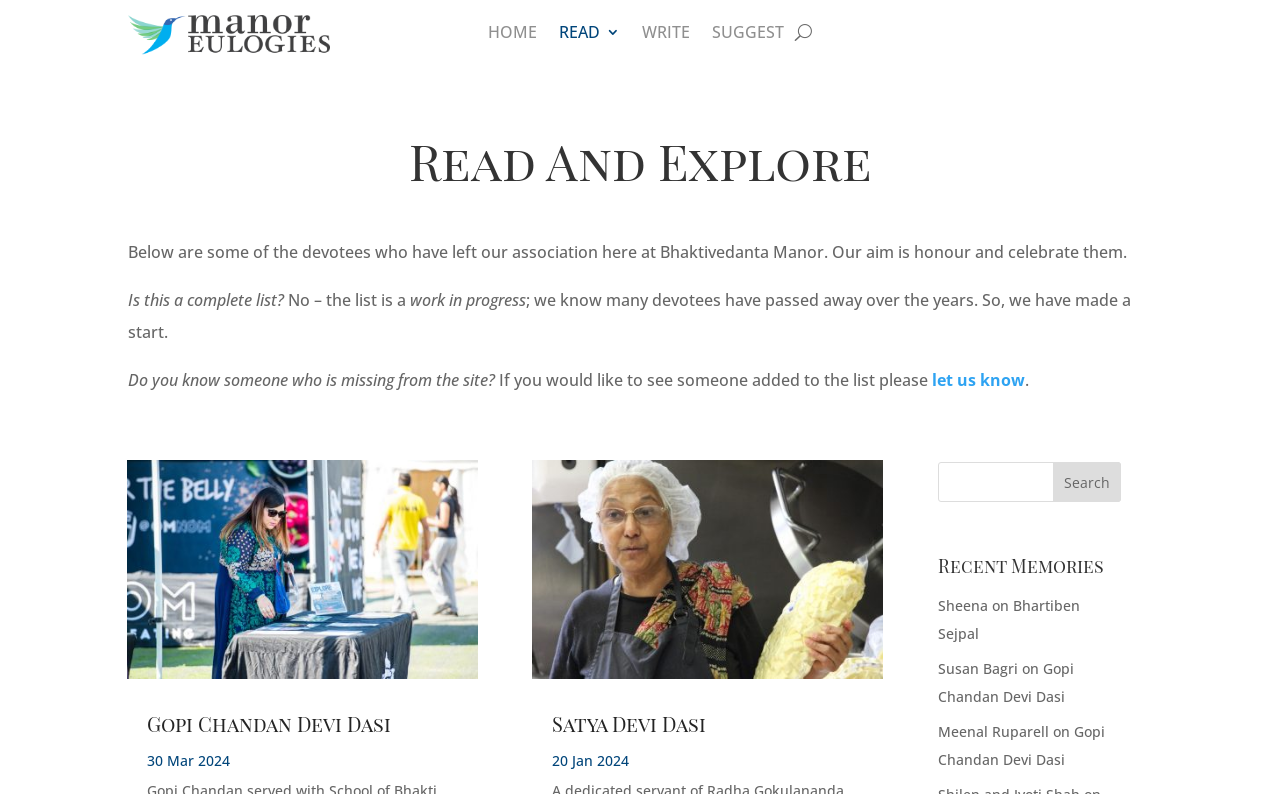Find the bounding box coordinates of the UI element according to this description: "Read".

[0.437, 0.031, 0.484, 0.059]